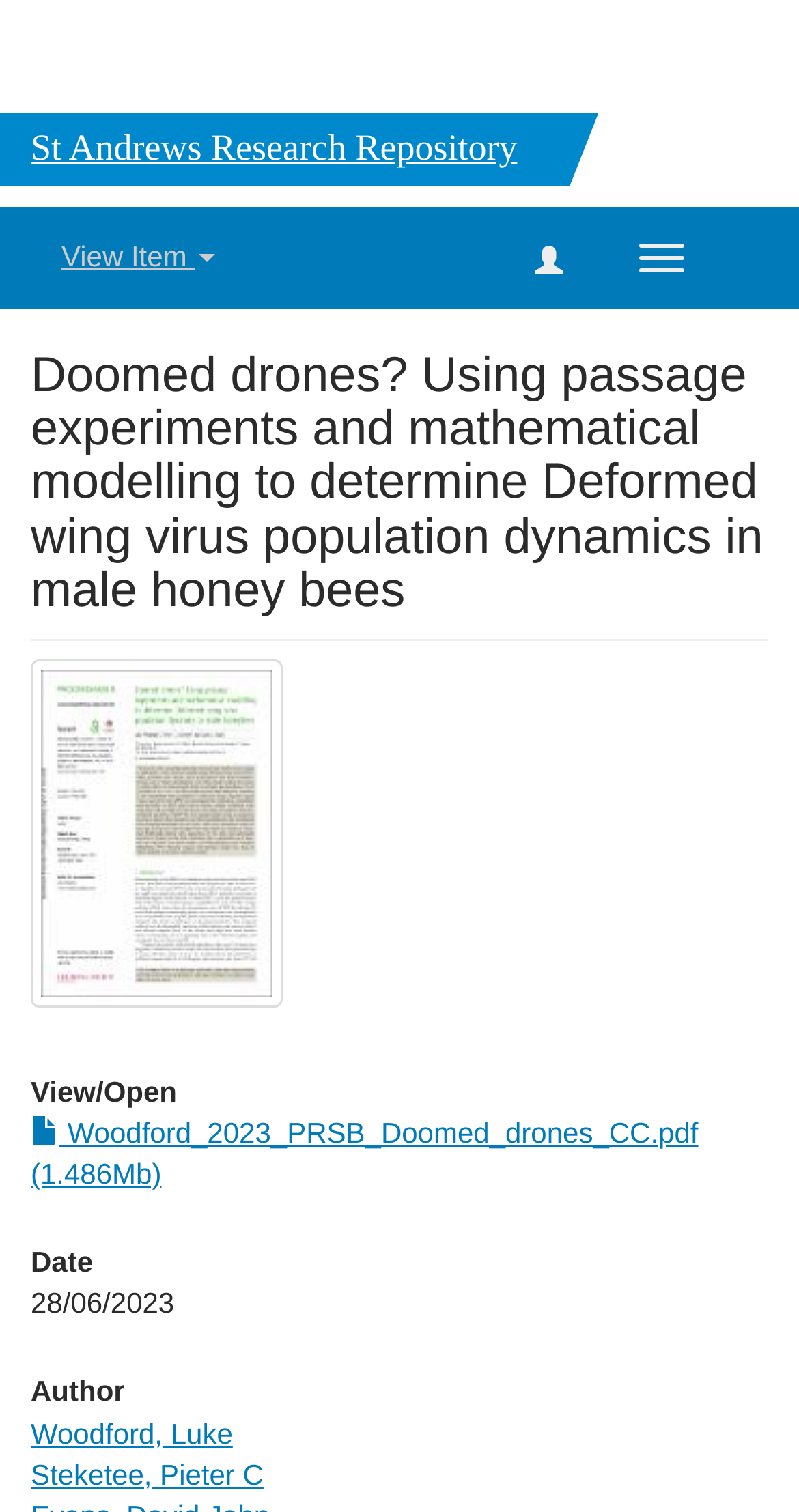How many authors are listed?
Using the picture, provide a one-word or short phrase answer.

2